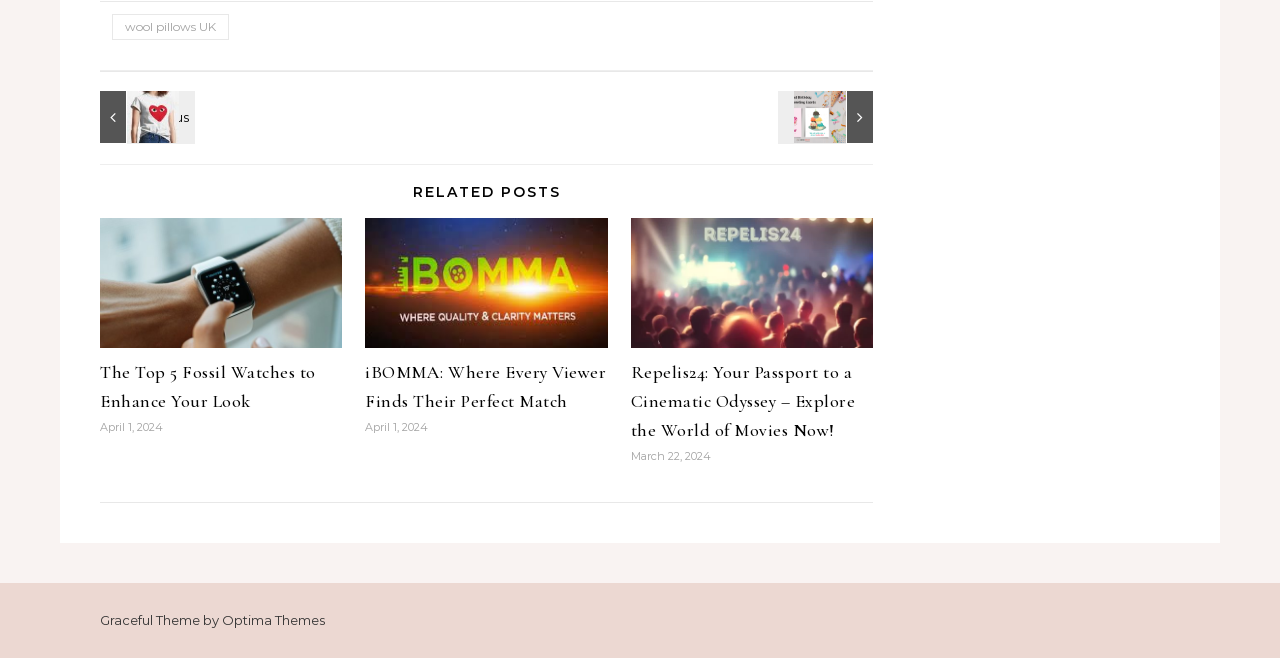Give a concise answer of one word or phrase to the question: 
What is the date of the second related post?

April 1, 2024